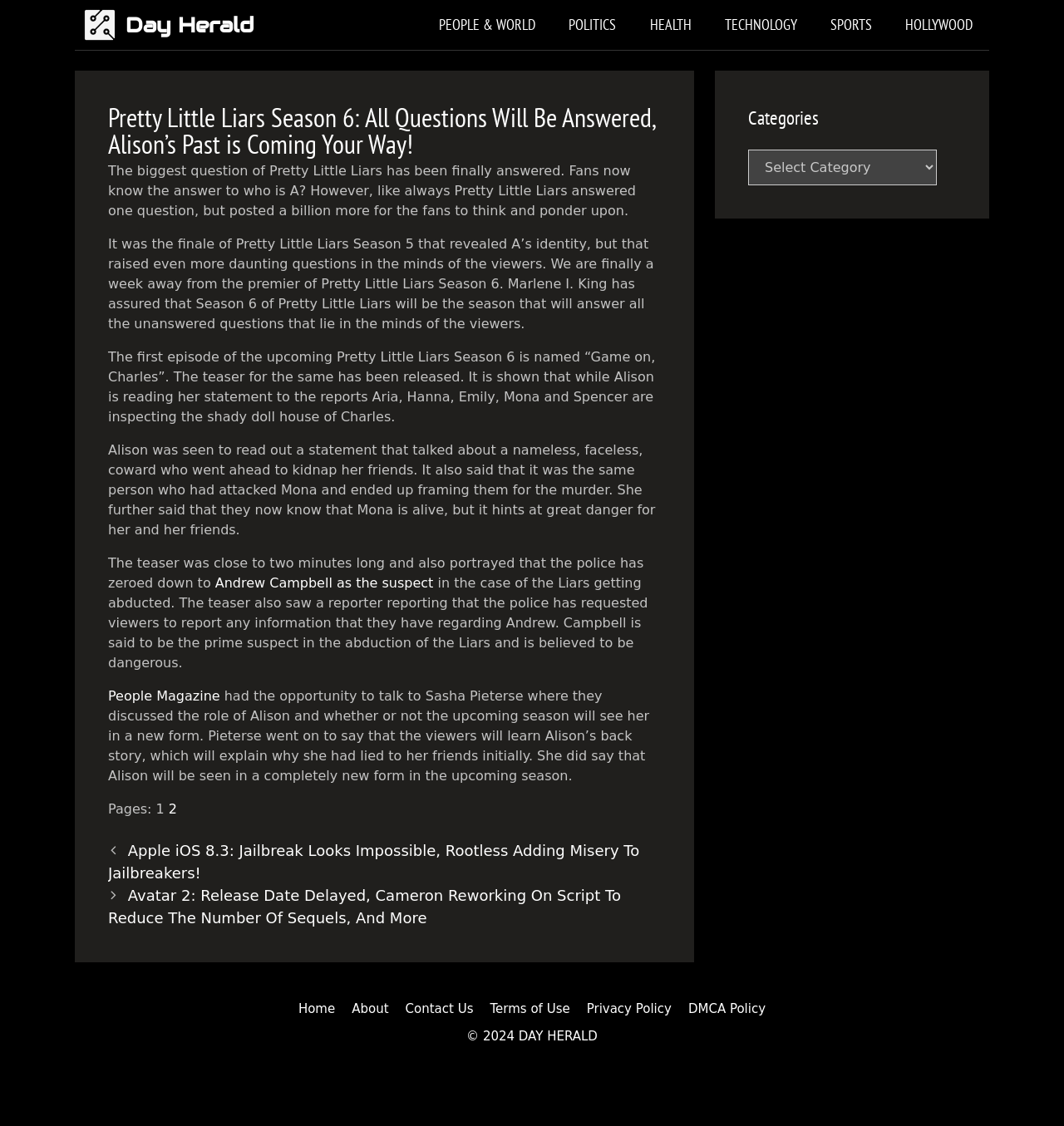Please determine the bounding box coordinates for the UI element described here. Use the format (top-left x, top-left y, bottom-right x, bottom-right y) with values bounded between 0 and 1: Day Herald

[0.118, 0.0, 0.239, 0.044]